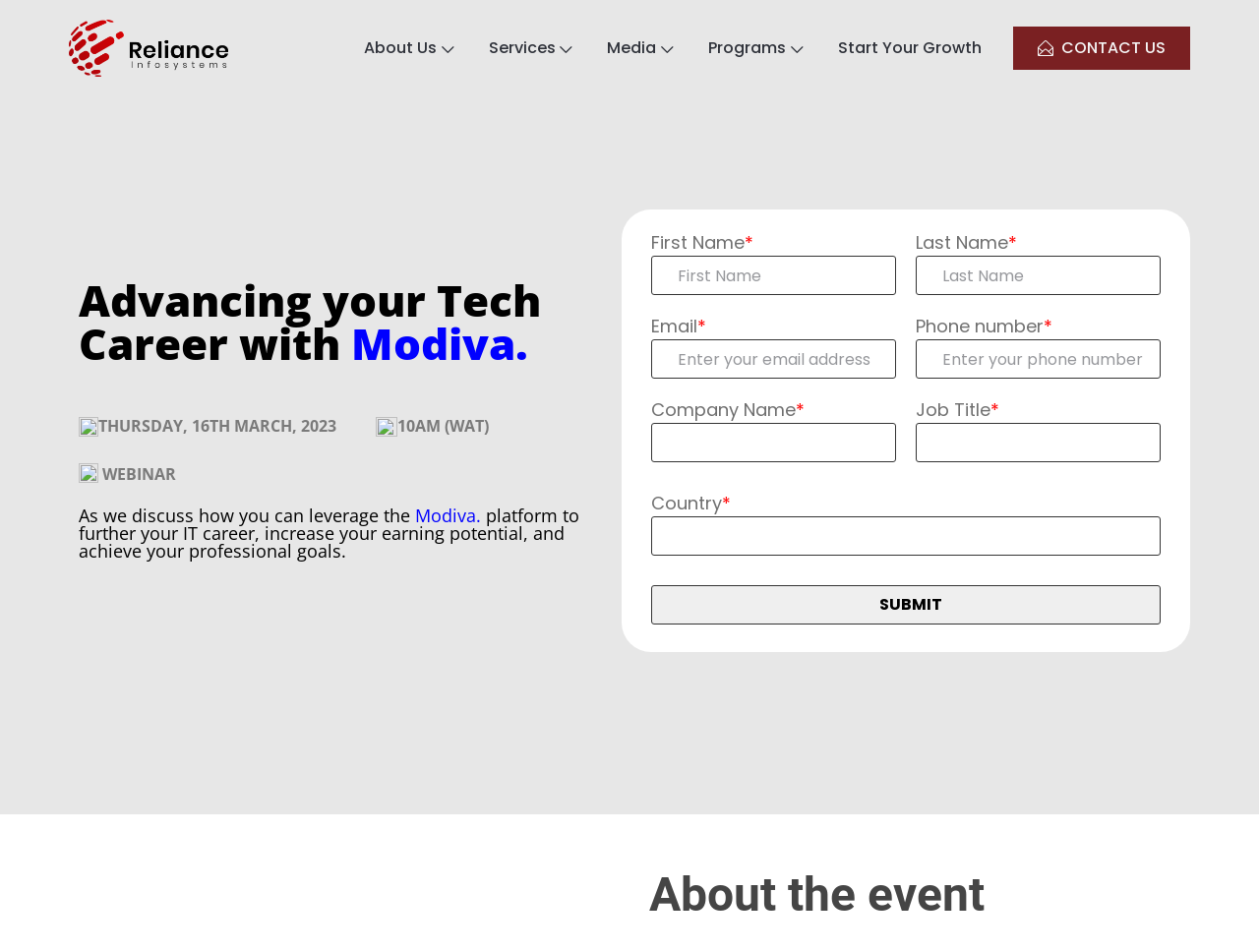What is the topic of the webinar?
Provide a one-word or short-phrase answer based on the image.

Tech Career